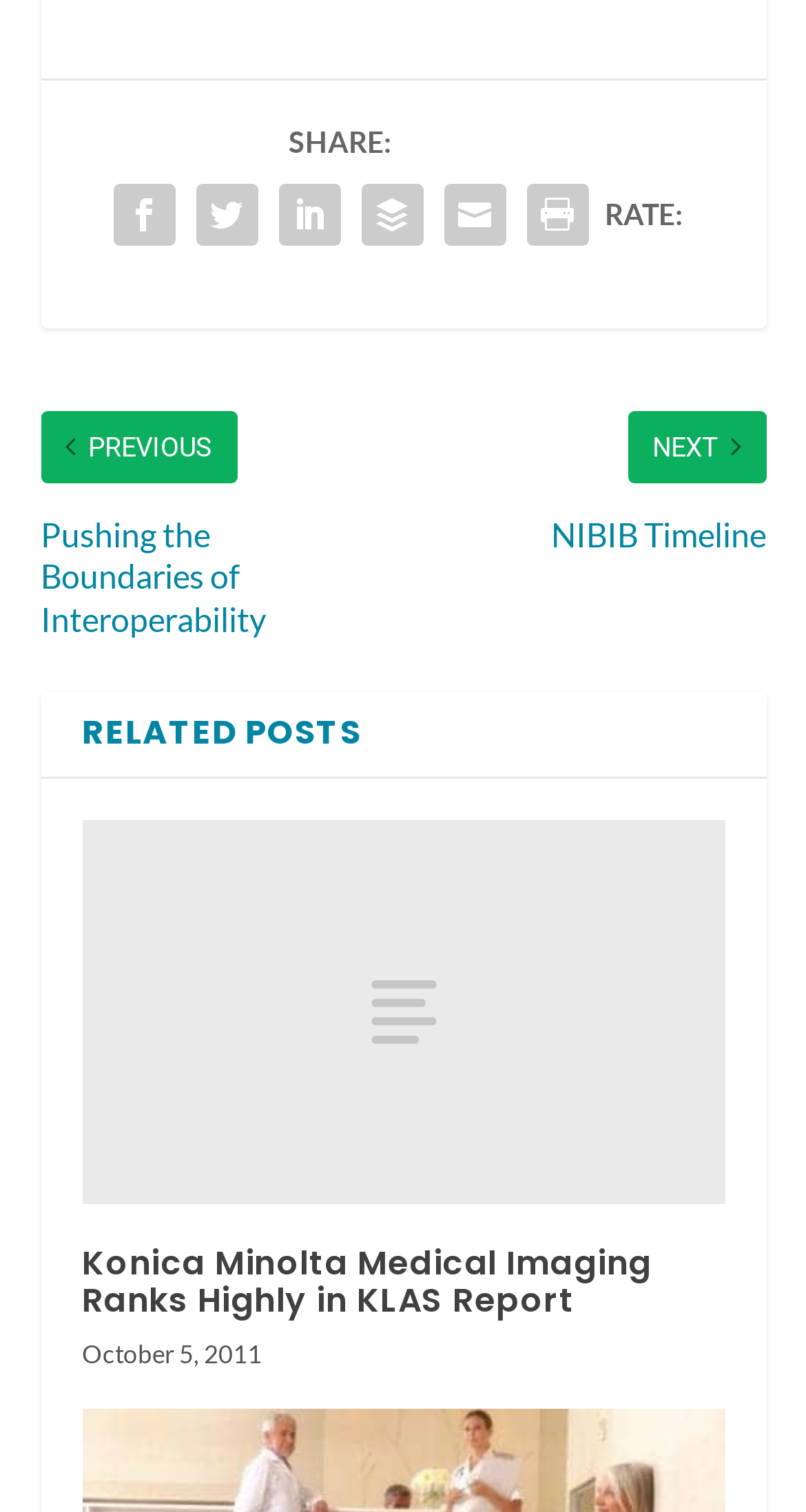Can you give a detailed response to the following question using the information from the image? How many social media sharing options are available?

There are six social media sharing options available, represented by the six links with icons '', '', '', '', '', and '' next to the 'SHARE:' text.